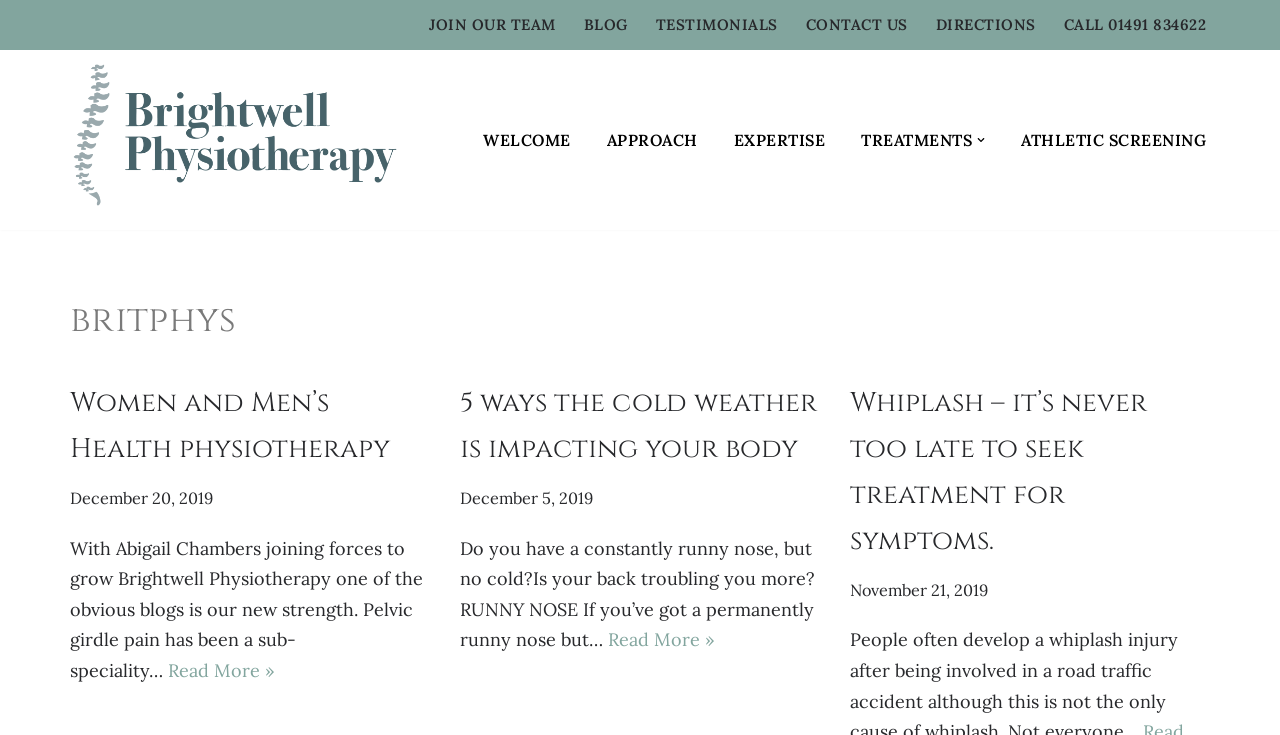Identify the bounding box coordinates of the region I need to click to complete this instruction: "Open the 'TREATMENTS' submenu".

[0.673, 0.172, 0.759, 0.209]